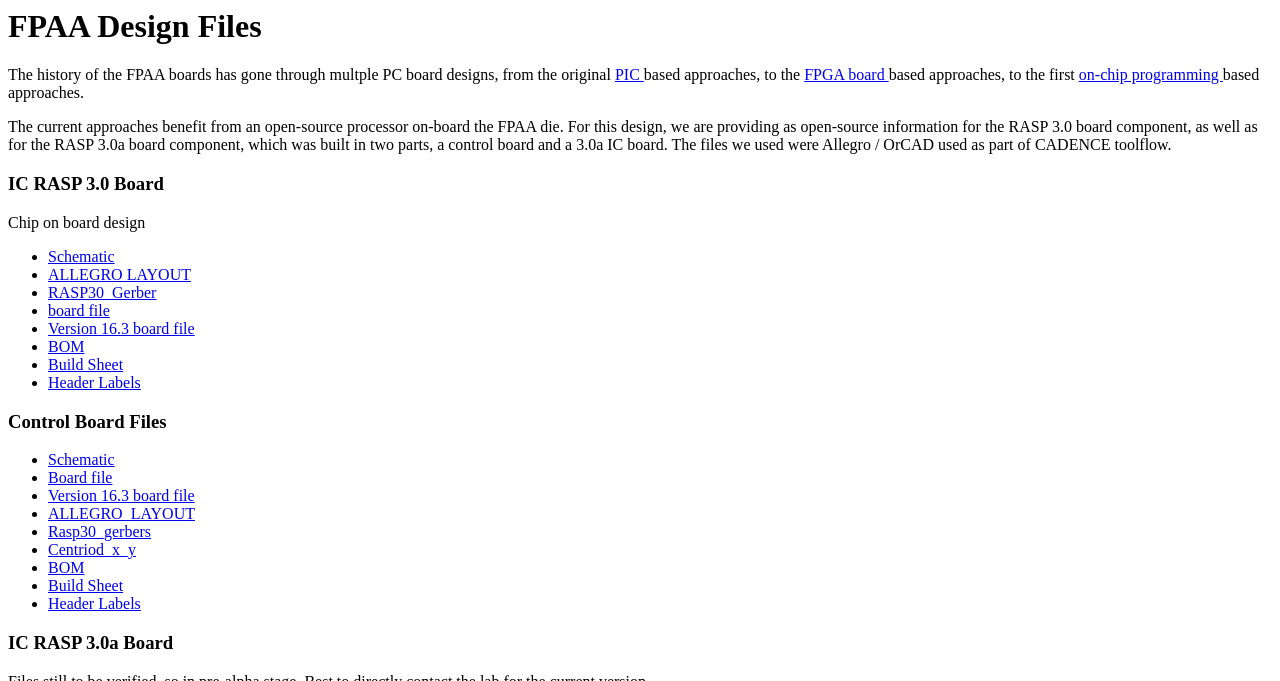What type of files are available for download on this webpage?
Based on the screenshot, give a detailed explanation to answer the question.

The webpage provides various types of files for download, including schematic files, layout files, gerber files, board files, and BOM files. These files are related to the design and manufacturing of the FPAA boards and are organized by board design.